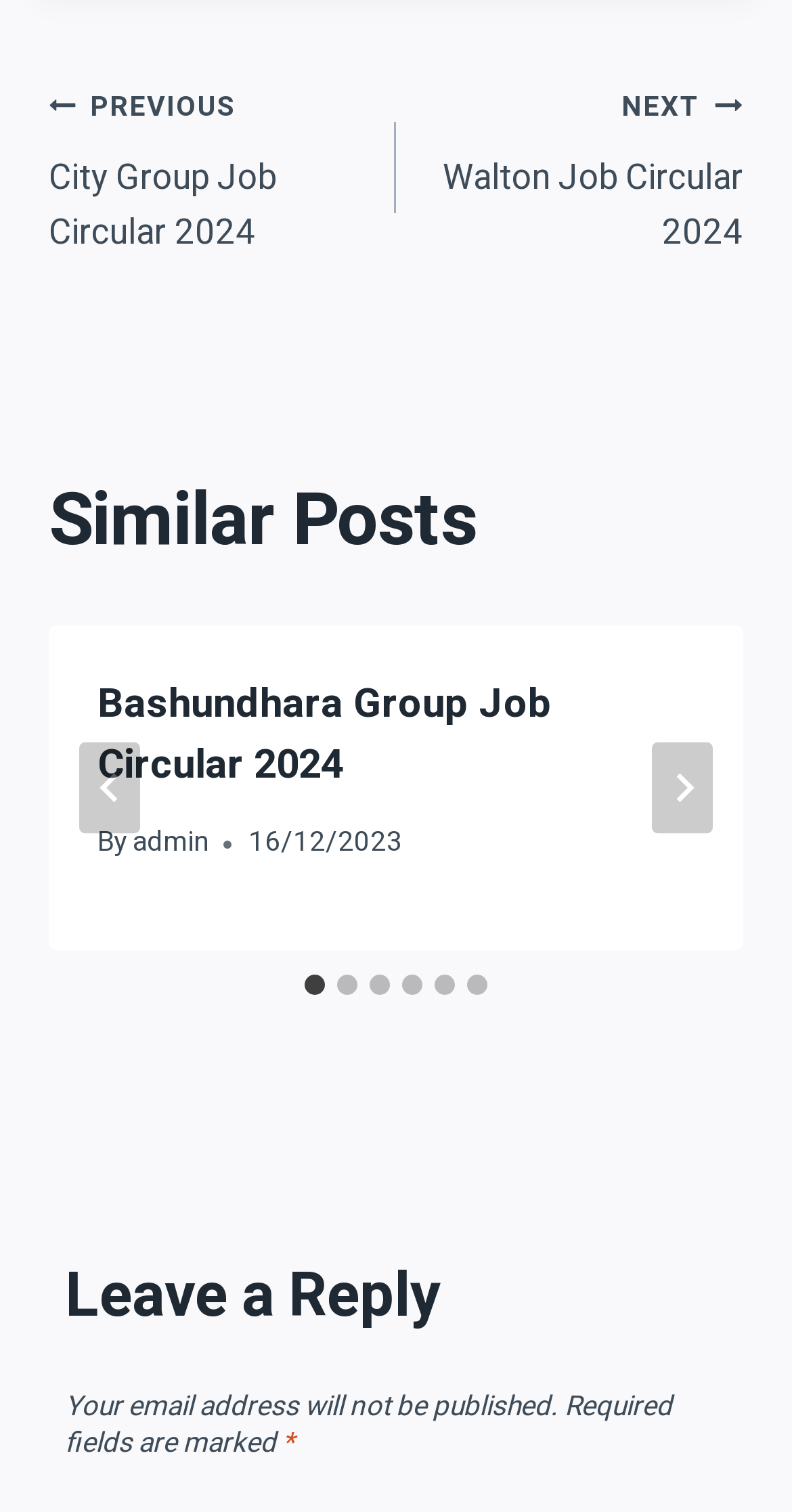Please provide the bounding box coordinates for the element that needs to be clicked to perform the instruction: "Go to previous post". The coordinates must consist of four float numbers between 0 and 1, formatted as [left, top, right, bottom].

[0.062, 0.051, 0.5, 0.172]